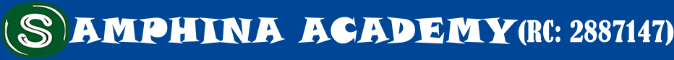Offer a detailed narrative of the image.

The image displays the logo of Samphina Academy, prominently featuring the name "SAMPHINA ACADEMY" in bold, stylized white lettering against a vibrant blue background. The logo includes a circular emblem on the left side, showcasing a green letter "S," which adds a distinctive and recognizable element. Directly below the academy's name is the registration code "(RC: 2887147)," indicating its official registration status. This logo represents Samphina Academy, which is known for providing educational resources and guidance in Nigeria.